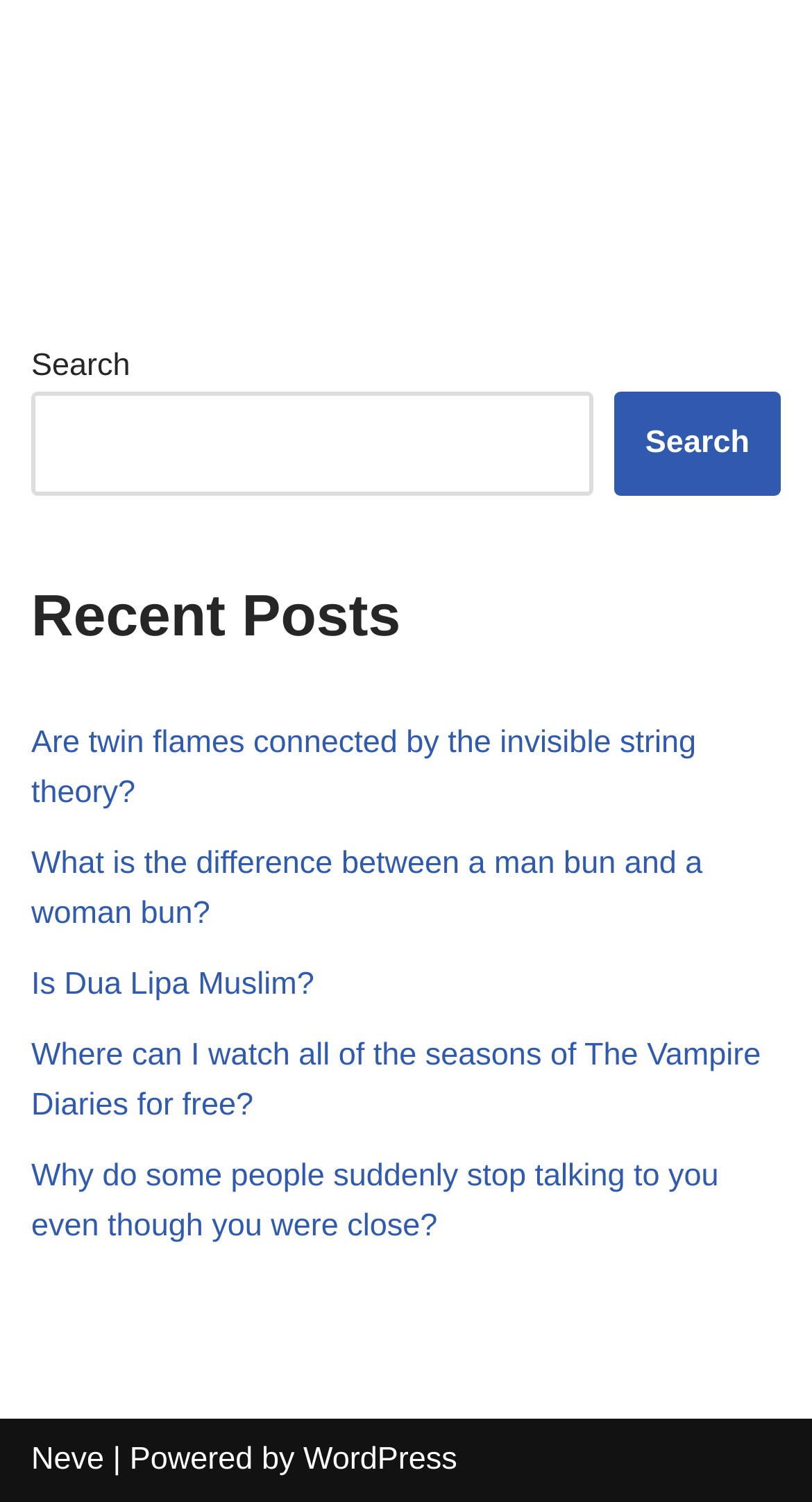Locate the UI element that matches the description Neve in the webpage screenshot. Return the bounding box coordinates in the format (top-left x, top-left y, bottom-right x, bottom-right y), with values ranging from 0 to 1.

[0.038, 0.959, 0.128, 0.983]